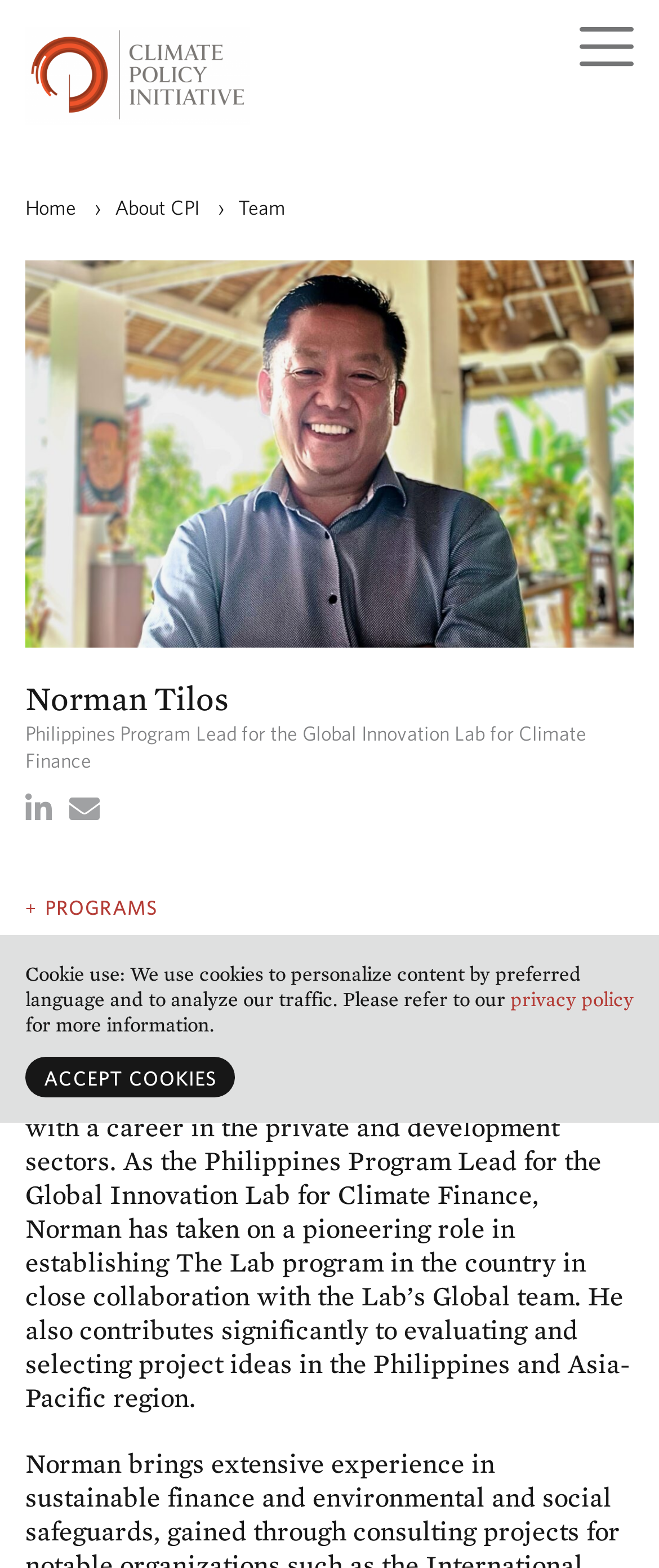Find the bounding box coordinates of the area that needs to be clicked in order to achieve the following instruction: "Go to the Home page". The coordinates should be specified as four float numbers between 0 and 1, i.e., [left, top, right, bottom].

[0.038, 0.124, 0.123, 0.14]